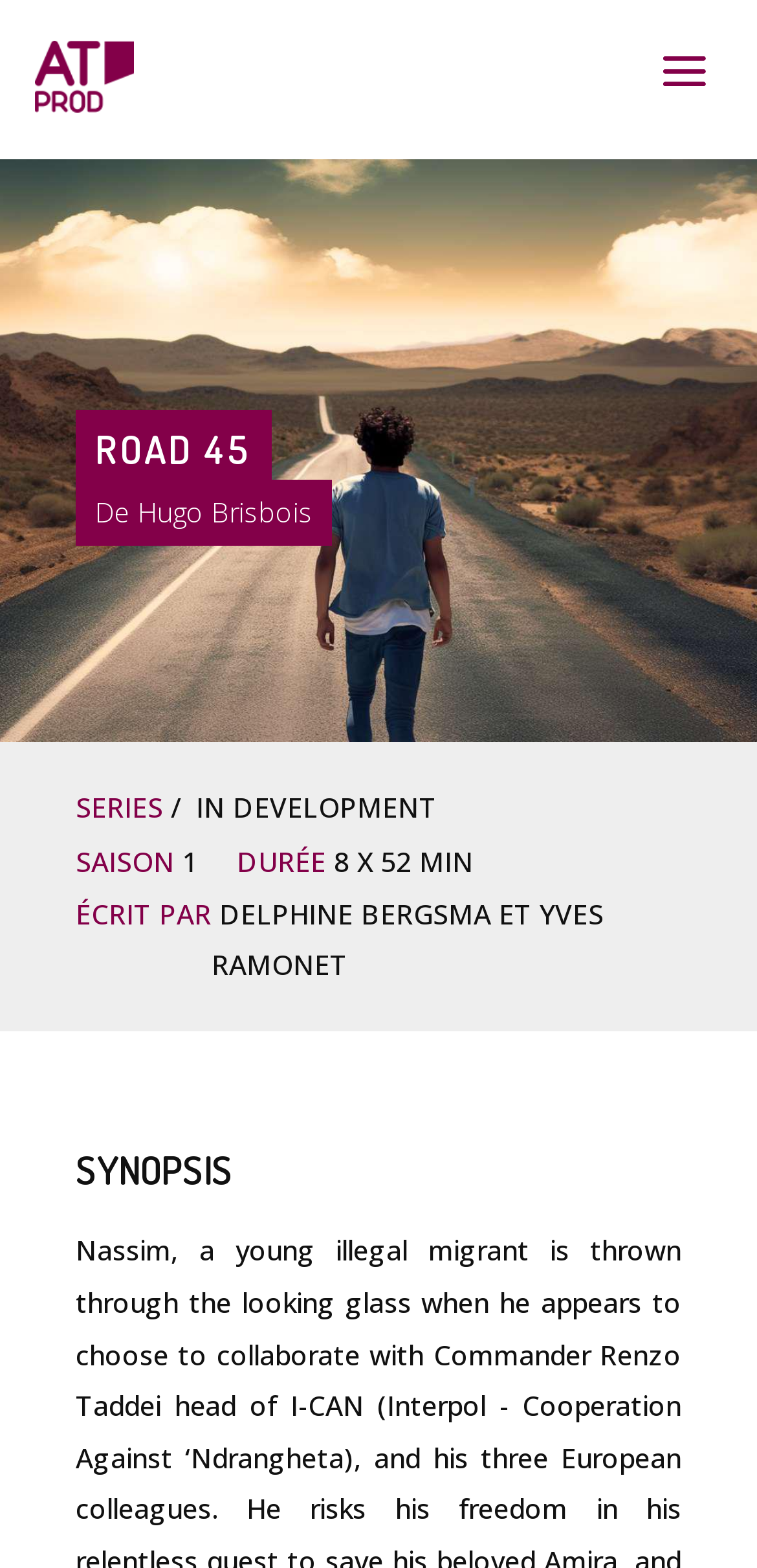Please provide a brief answer to the question using only one word or phrase: 
Who wrote the series?

DELPHINE BERGSMA ET YVES RAMONET